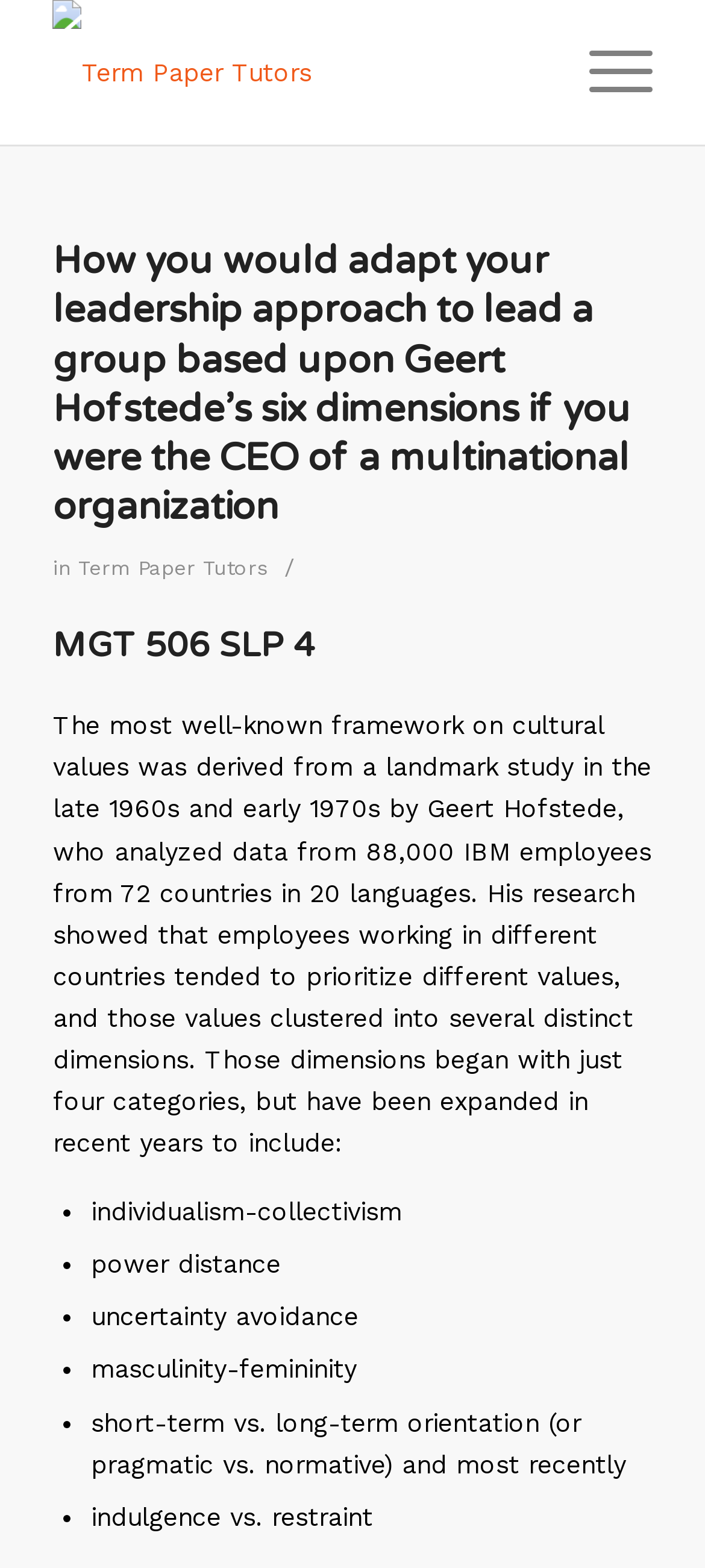For the given element description Menu Menu, determine the bounding box coordinates of the UI element. The coordinates should follow the format (top-left x, top-left y, bottom-right x, bottom-right y) and be within the range of 0 to 1.

[0.784, 0.0, 0.925, 0.092]